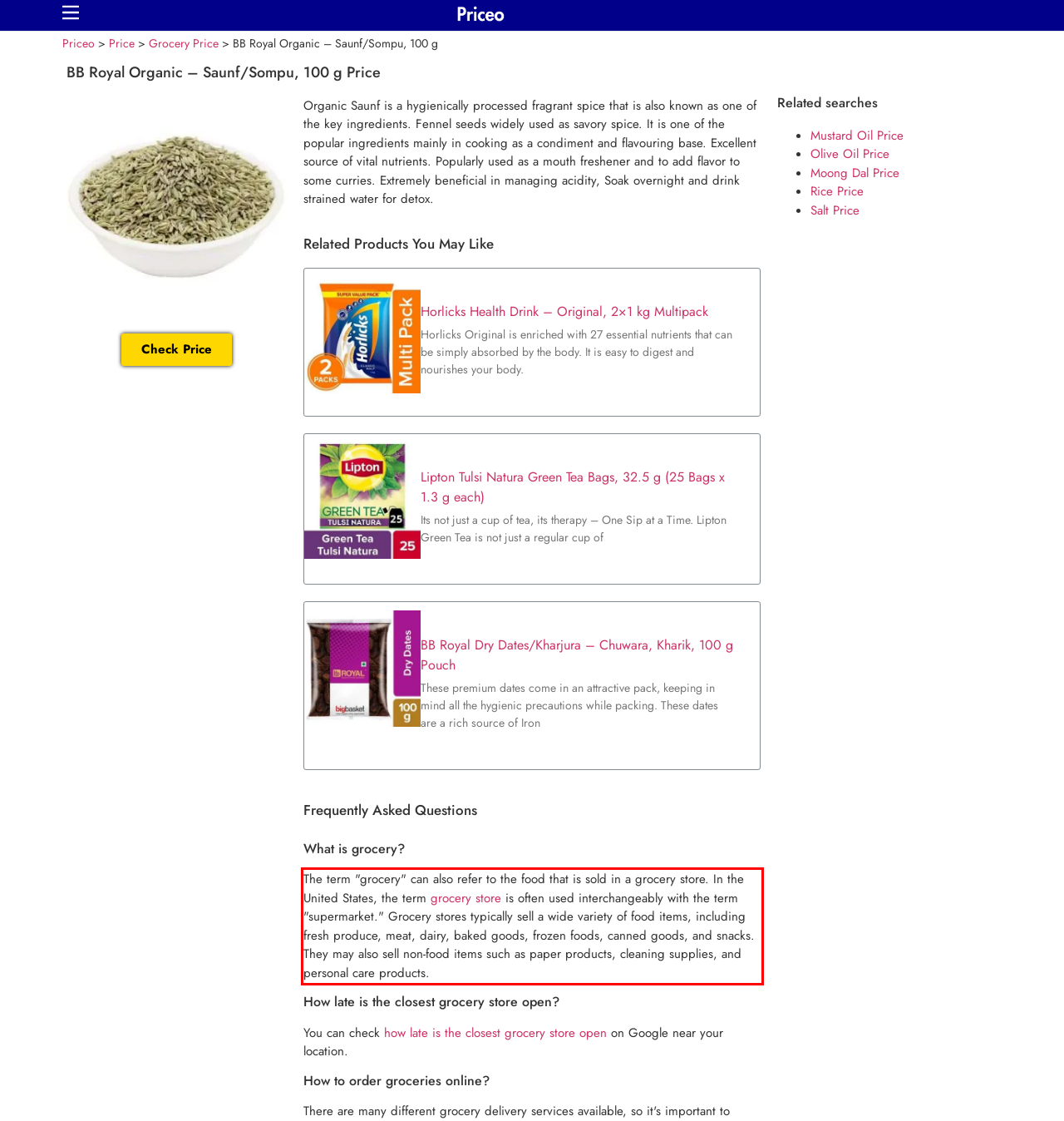You are presented with a webpage screenshot featuring a red bounding box. Perform OCR on the text inside the red bounding box and extract the content.

The term "grocery" can also refer to the food that is sold in a grocery store. In the United States, the term grocery store is often used interchangeably with the term "supermarket." Grocery stores typically sell a wide variety of food items, including fresh produce, meat, dairy, baked goods, frozen foods, canned goods, and snacks. They may also sell non-food items such as paper products, cleaning supplies, and personal care products.